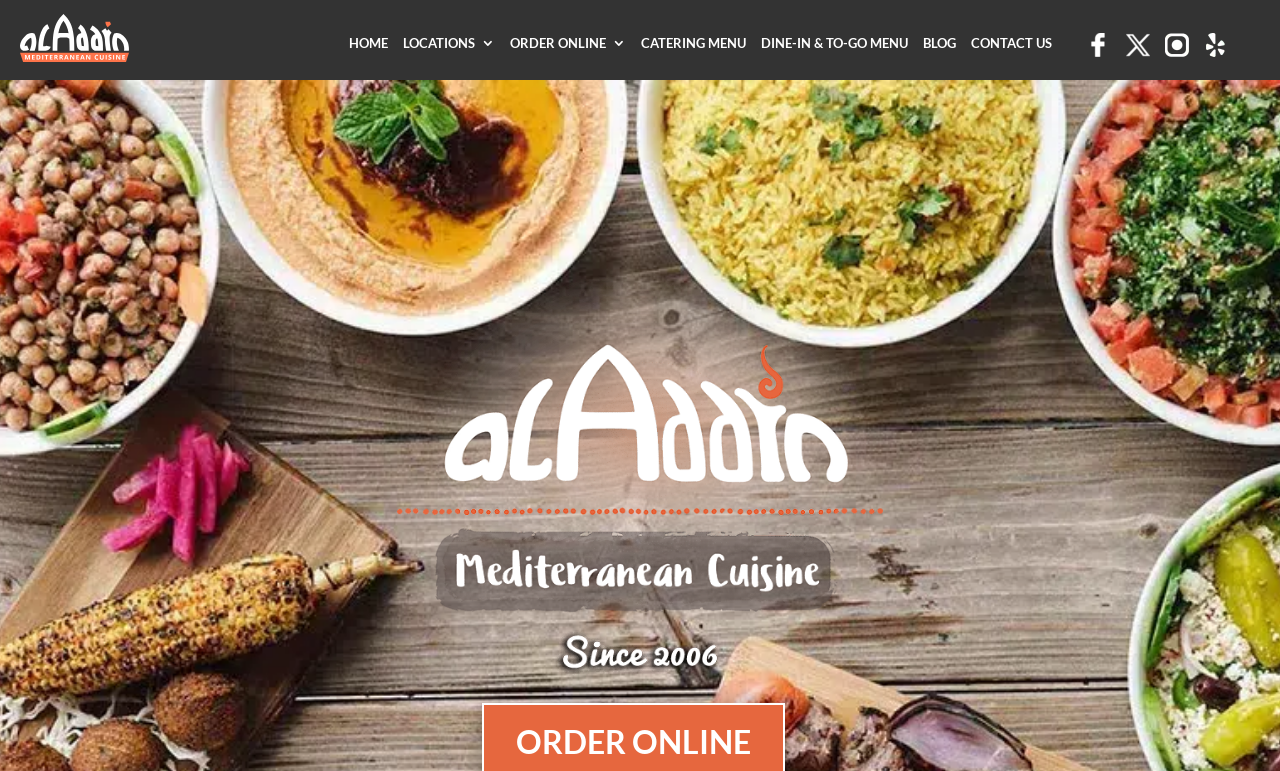Provide the bounding box coordinates of the HTML element described as: "Contact Us". The bounding box coordinates should be four float numbers between 0 and 1, i.e., [left, top, right, bottom].

[0.759, 0.048, 0.822, 0.108]